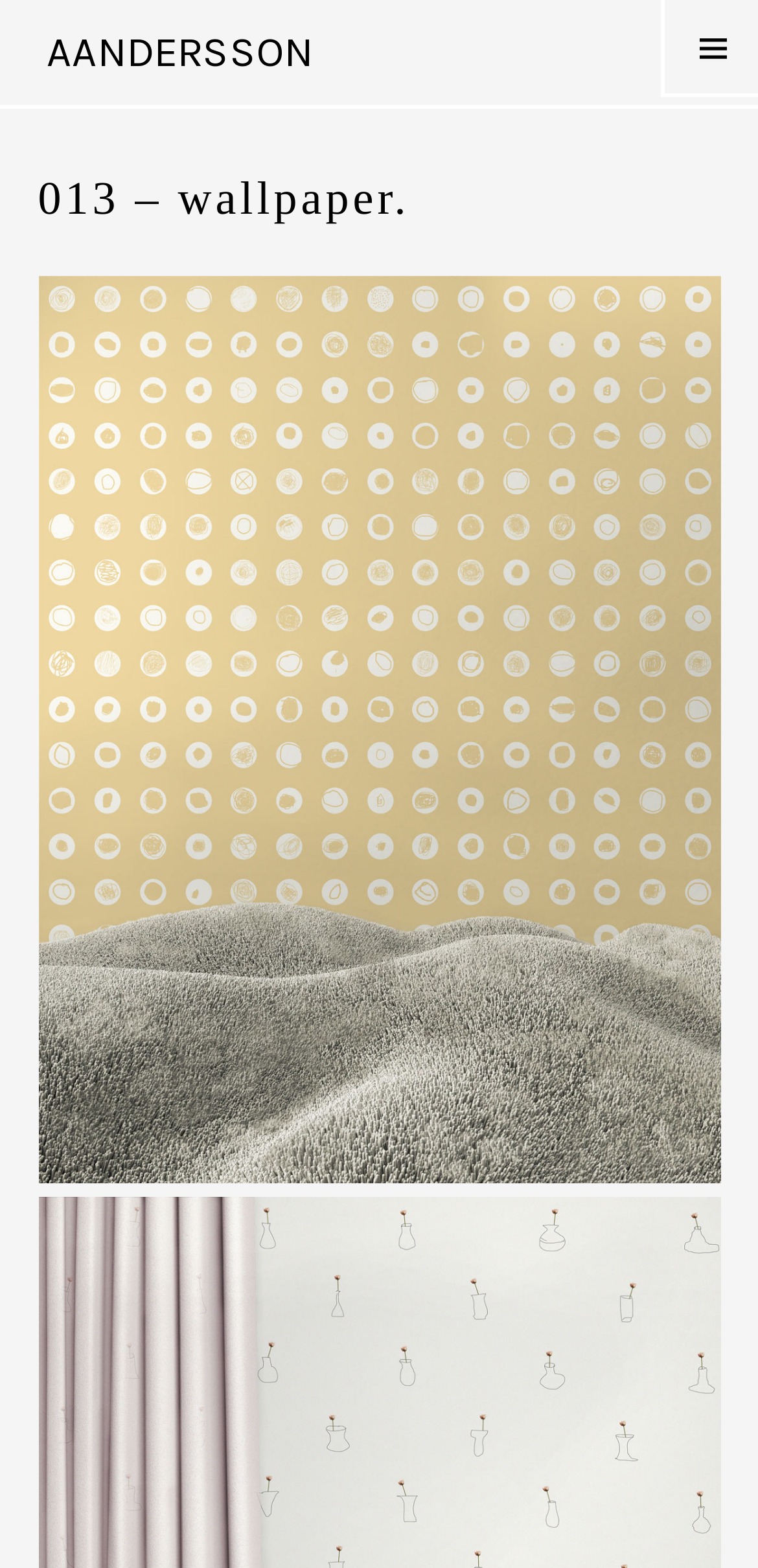Summarize the webpage comprehensively, mentioning all visible components.

The webpage appears to be a product page for a specific wallpaper design from the AANDERSSON series. At the top right corner, there is a menu button with a hamburger icon. Below it, on the top left side, is a link to the AANDERSSON brand, which is also the title of the page. This title is a heading that reads "013 – wallpaper." 

Below the title, there is a large figure that takes up most of the page, which is an image of the wallpaper design. The image is a visual representation of the product, showcasing the pattern and design of the wallpaper. The image is almost full-width, leaving a small margin on the left and right sides.